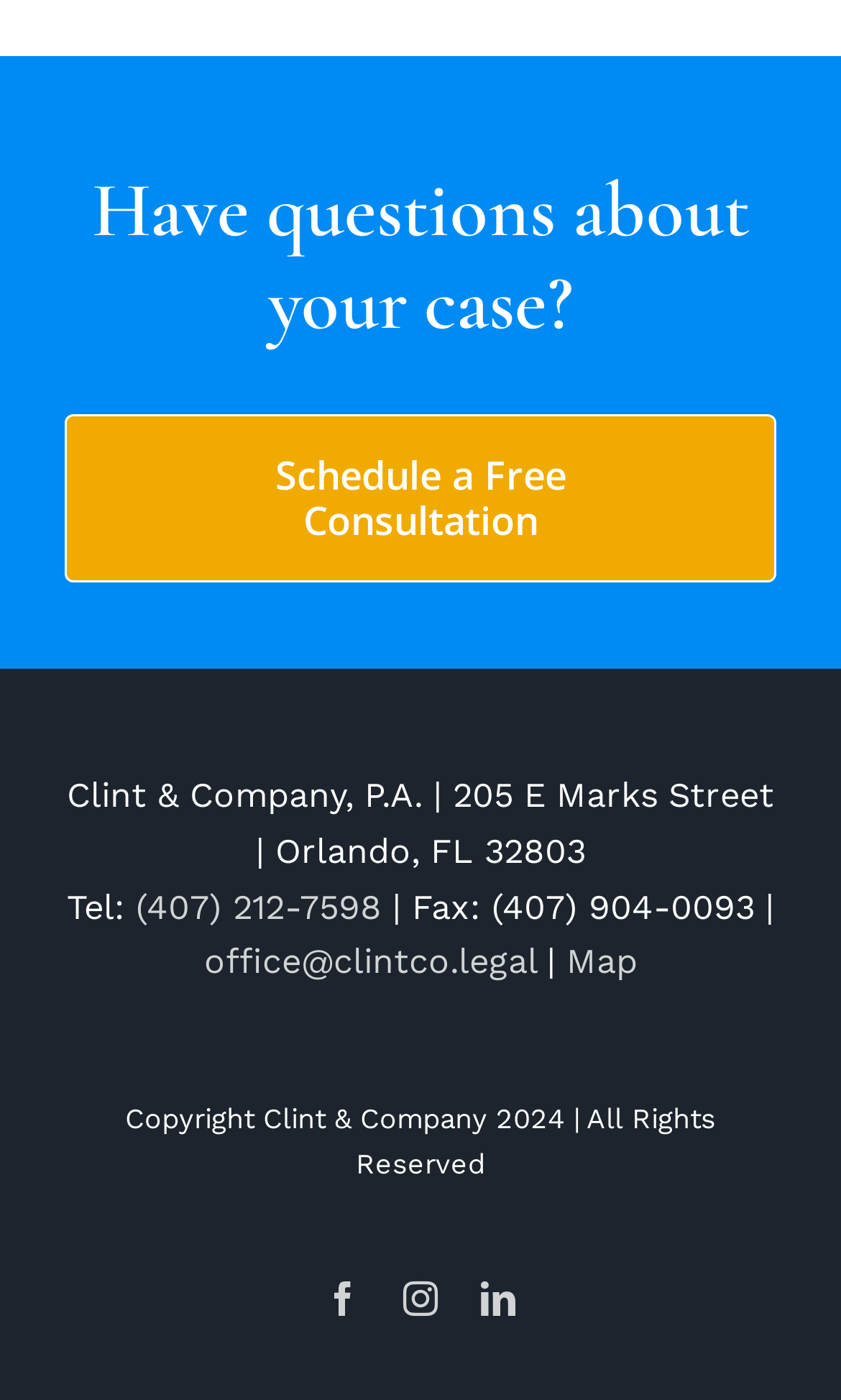Please use the details from the image to answer the following question comprehensively:
What social media platforms does the company have?

The social media platforms can be found at the bottom of the webpage, where there are links to the company's Facebook, Instagram, and LinkedIn profiles, represented by their respective icons.